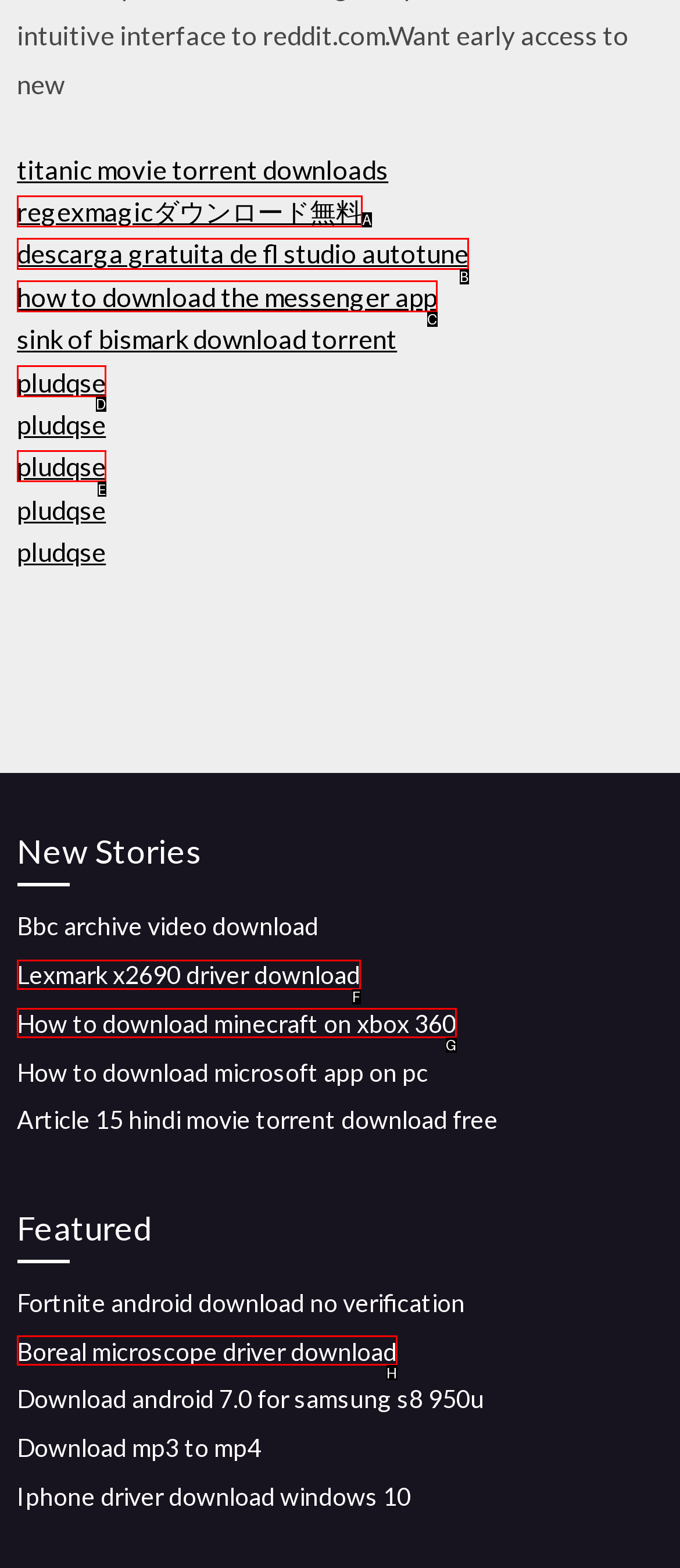From the provided choices, determine which option matches the description: pludqse. Respond with the letter of the correct choice directly.

D